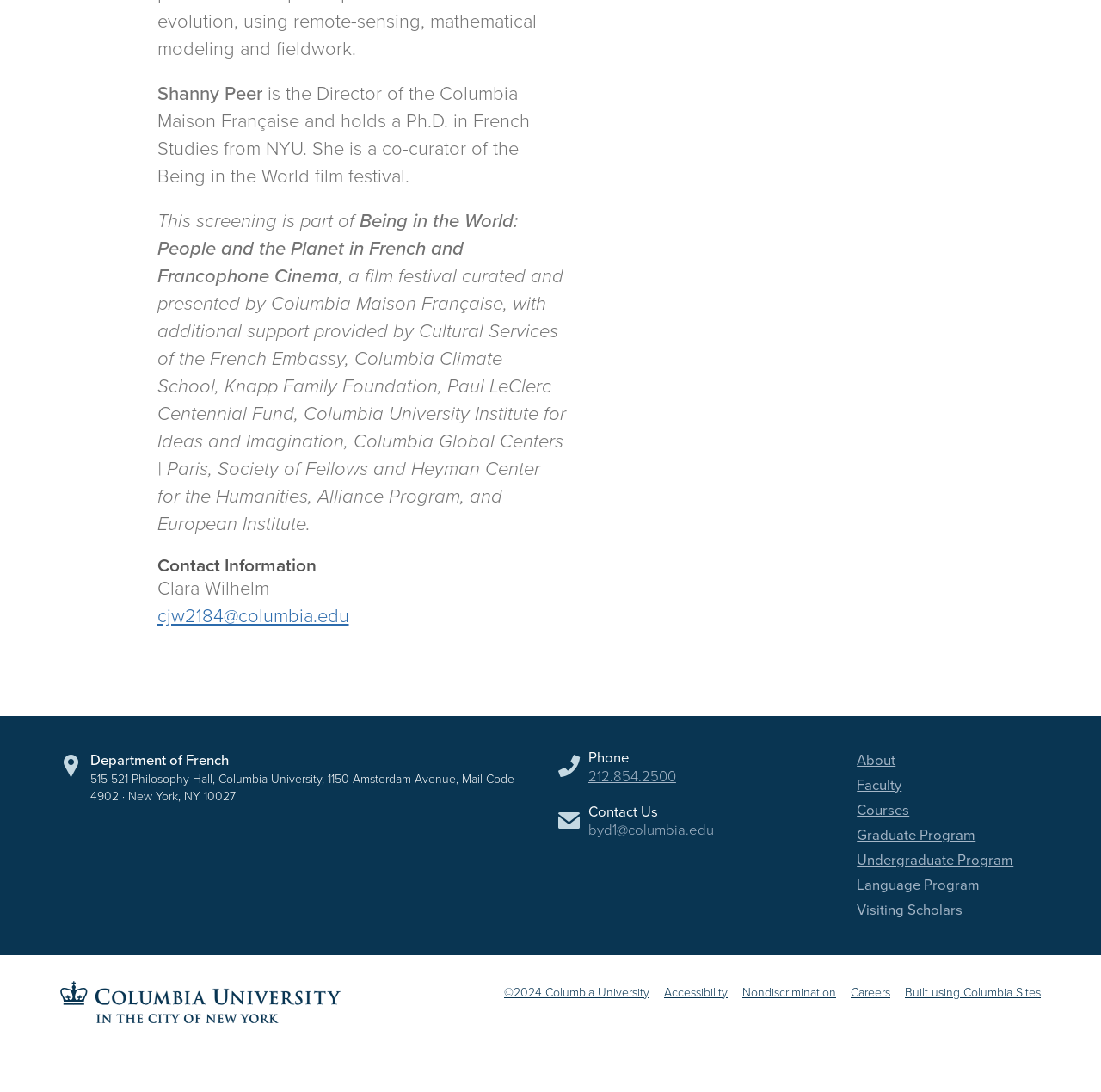Given the element description "Nondiscrimination", identify the bounding box of the corresponding UI element.

[0.674, 0.901, 0.759, 0.917]